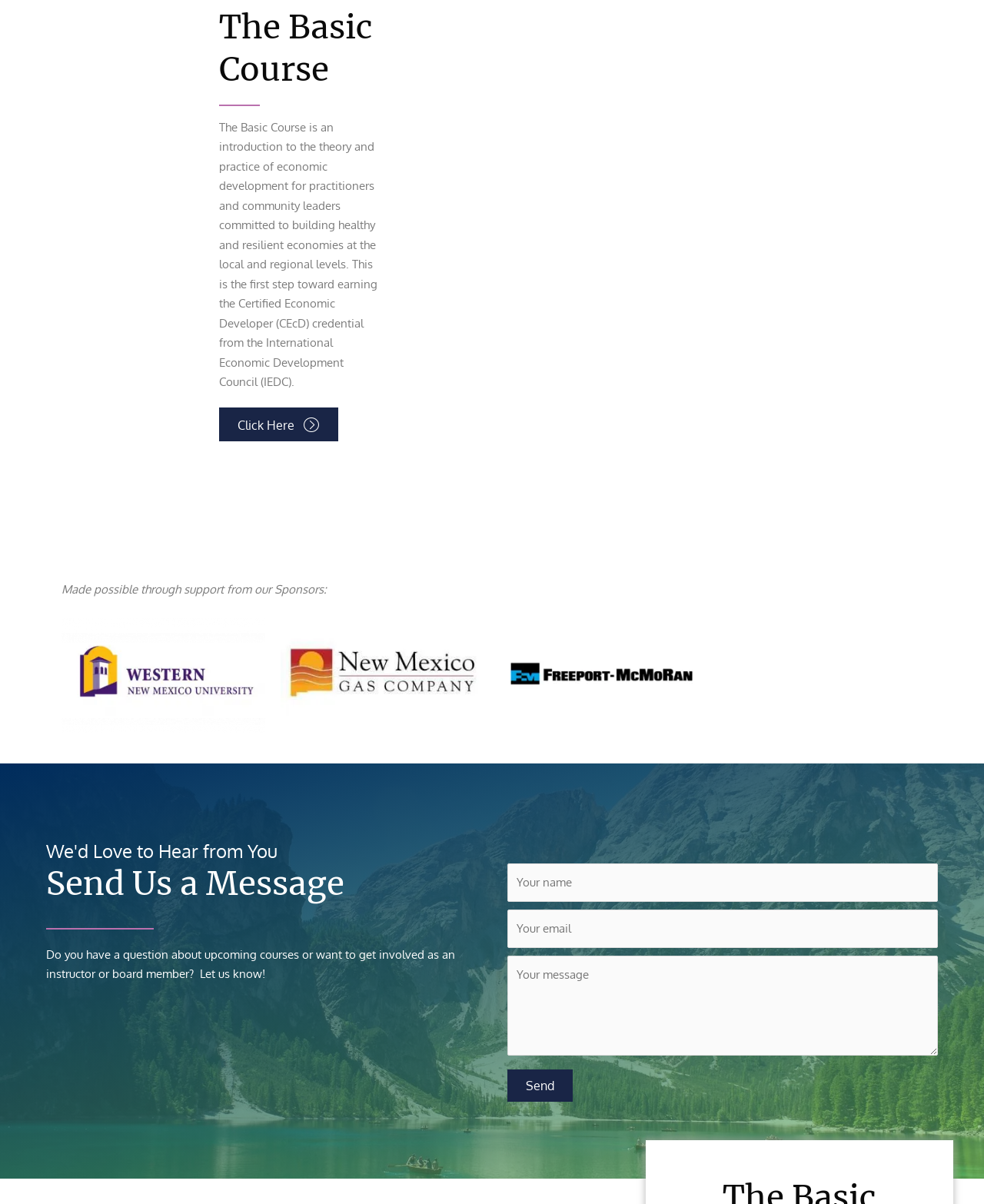What is the purpose of the textboxes at the bottom of the webpage?
Please give a detailed and thorough answer to the question, covering all relevant points.

The question asks for the purpose of the textboxes at the bottom of the webpage, which can be inferred from the surrounding text 'Do you have a question about upcoming courses or want to get involved as an instructor or board member? Let us know!' and the presence of a 'Send' button.